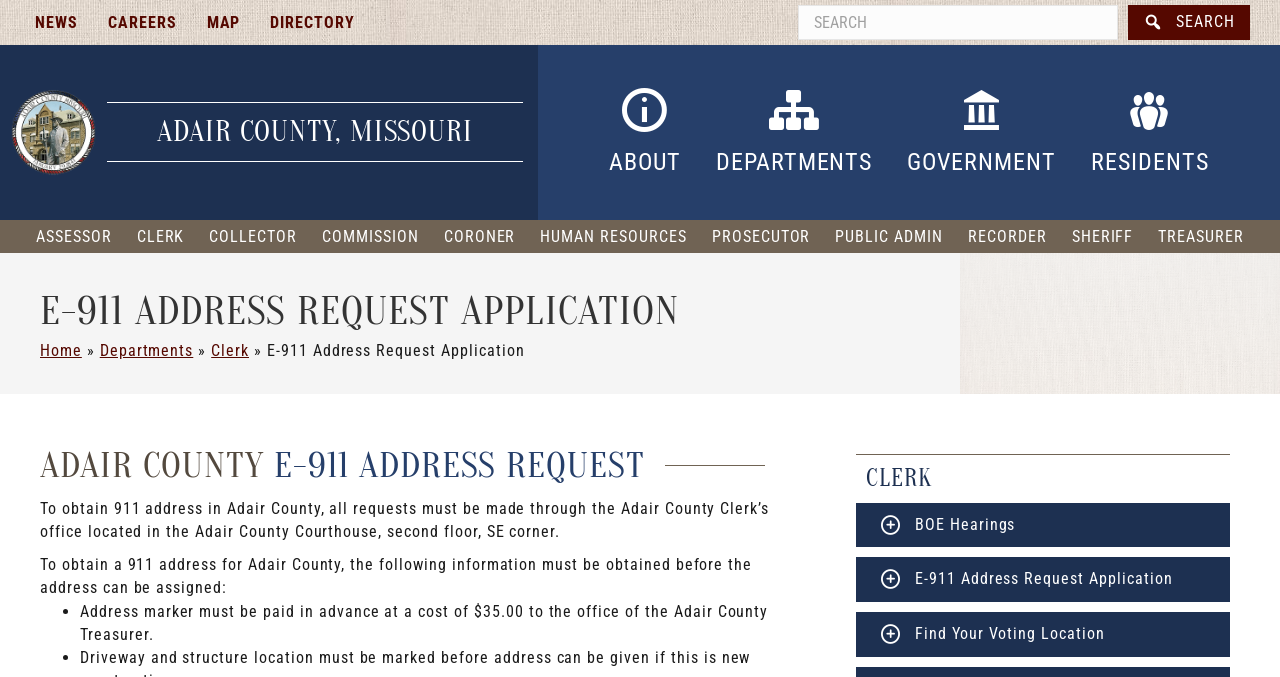Please give a short response to the question using one word or a phrase:
Where is the Adair County Clerk's office located?

Adair County Courthouse, second floor, SE corner